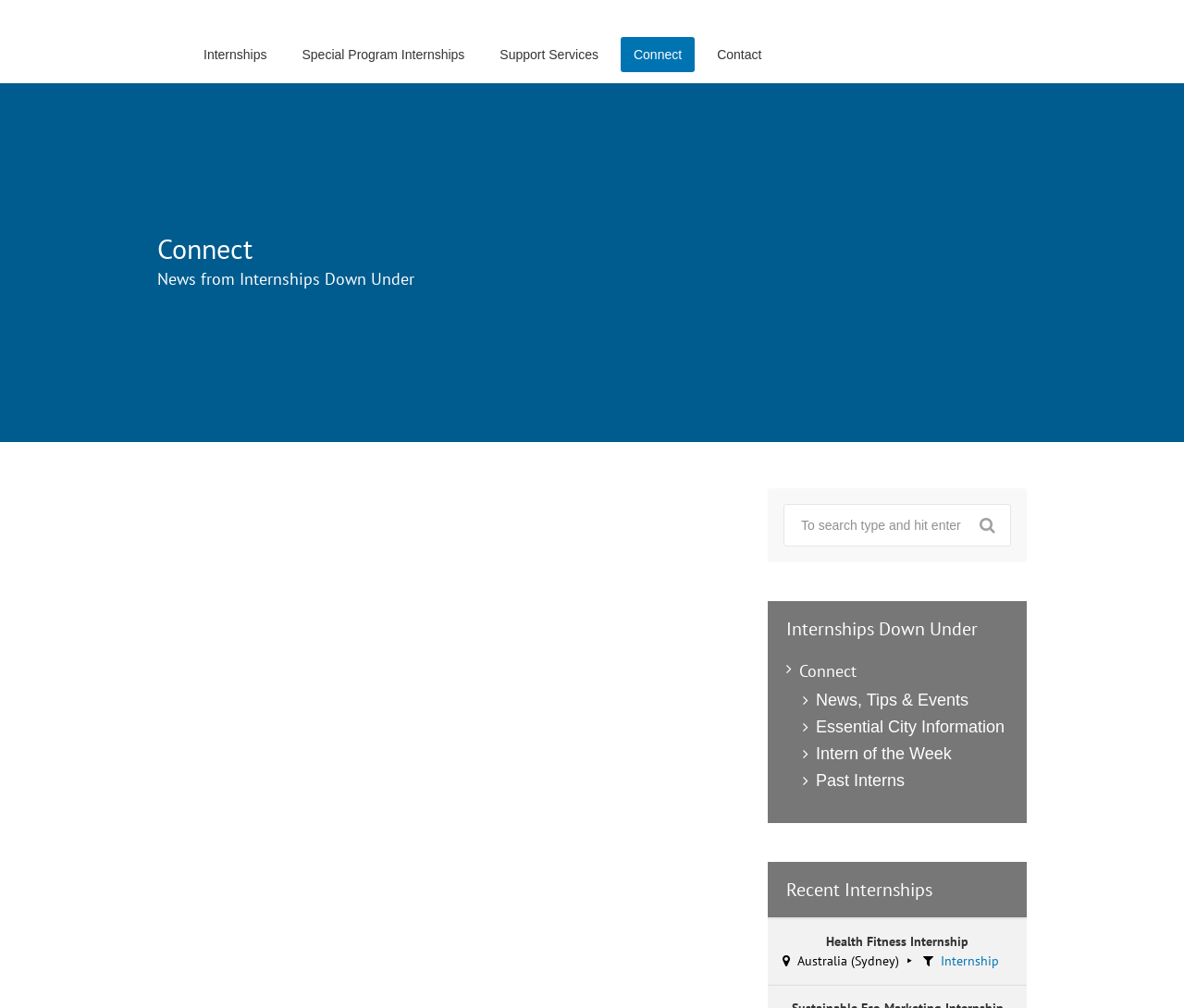Respond concisely with one word or phrase to the following query:
What is the category of the 'Recent Internships' section?

Internships